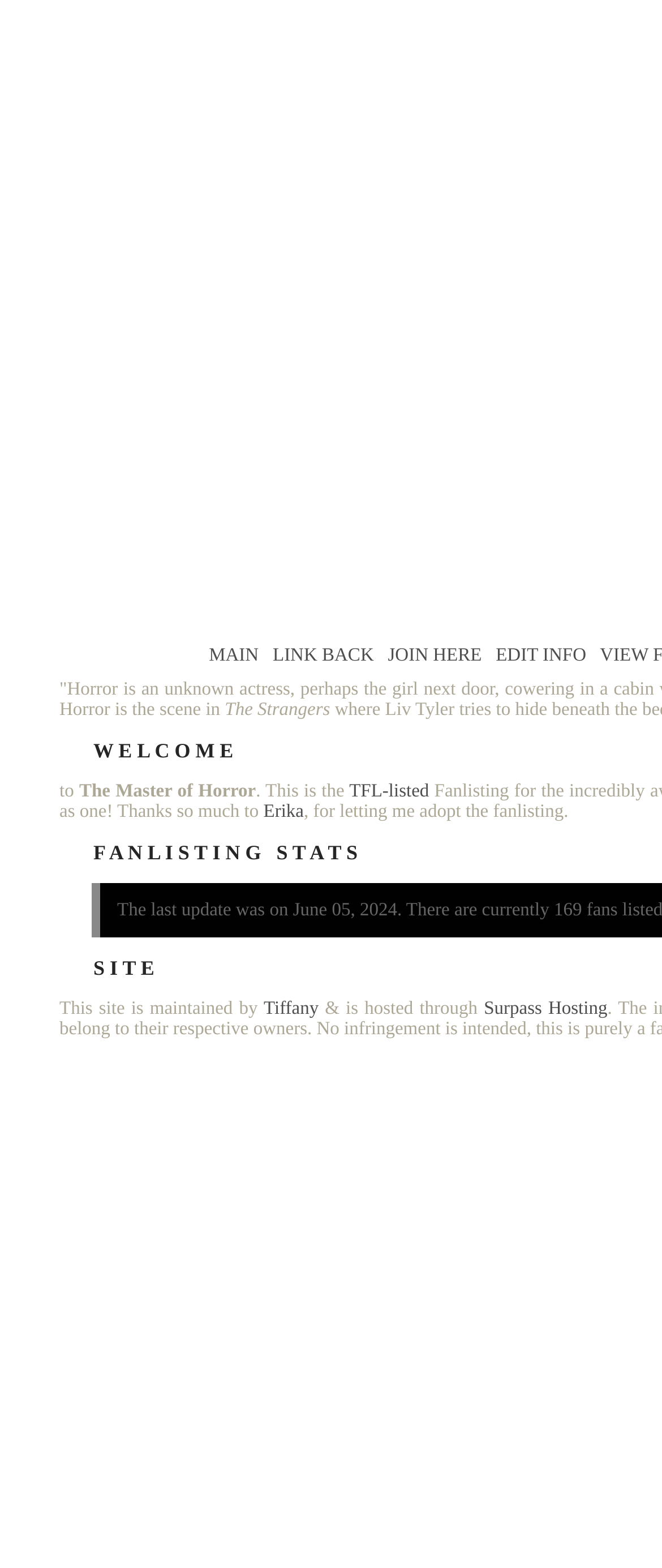Based on the image, give a detailed response to the question: What is the name of the fanlisting?

I determined the answer by looking at the StaticText element with the text 'The Master of Horror' at coordinates [0.12, 0.498, 0.387, 0.511]. This text is likely the title of the fanlisting.